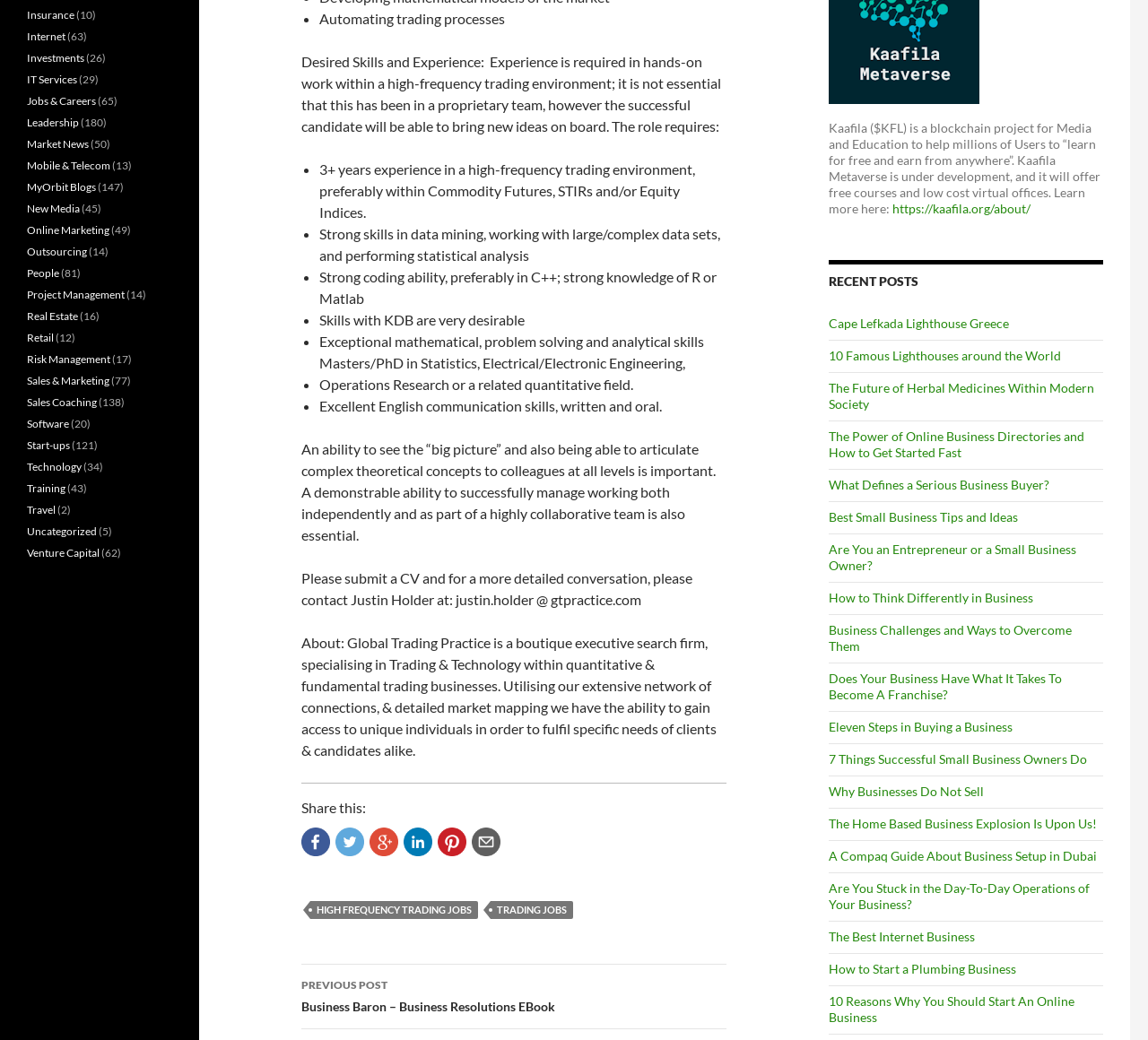Identify the bounding box coordinates for the UI element mentioned here: "Sales & Marketing". Provide the coordinates as four float values between 0 and 1, i.e., [left, top, right, bottom].

[0.023, 0.359, 0.095, 0.372]